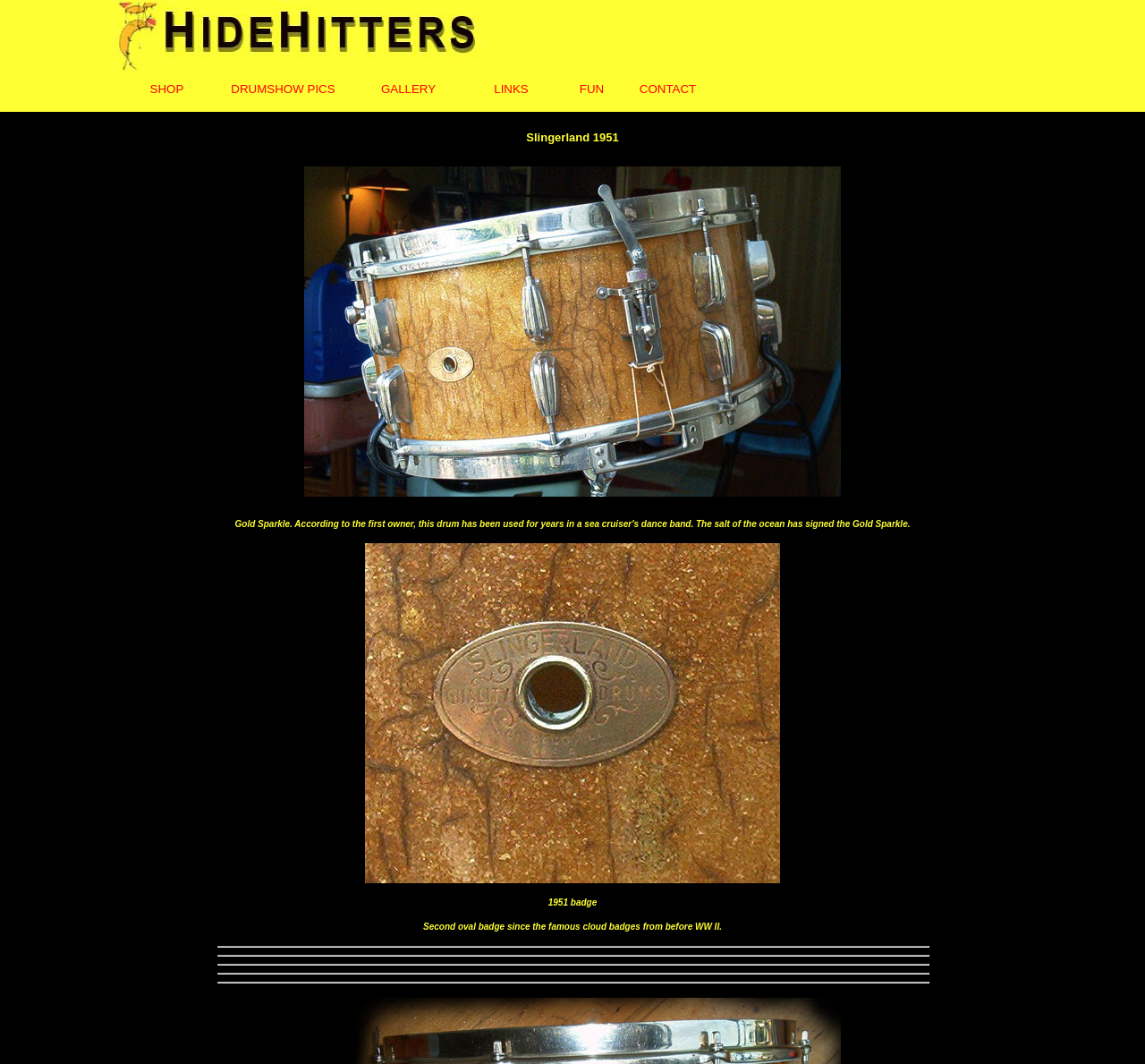What is the shape of the badge shown?
Look at the image and respond with a one-word or short phrase answer.

Oval